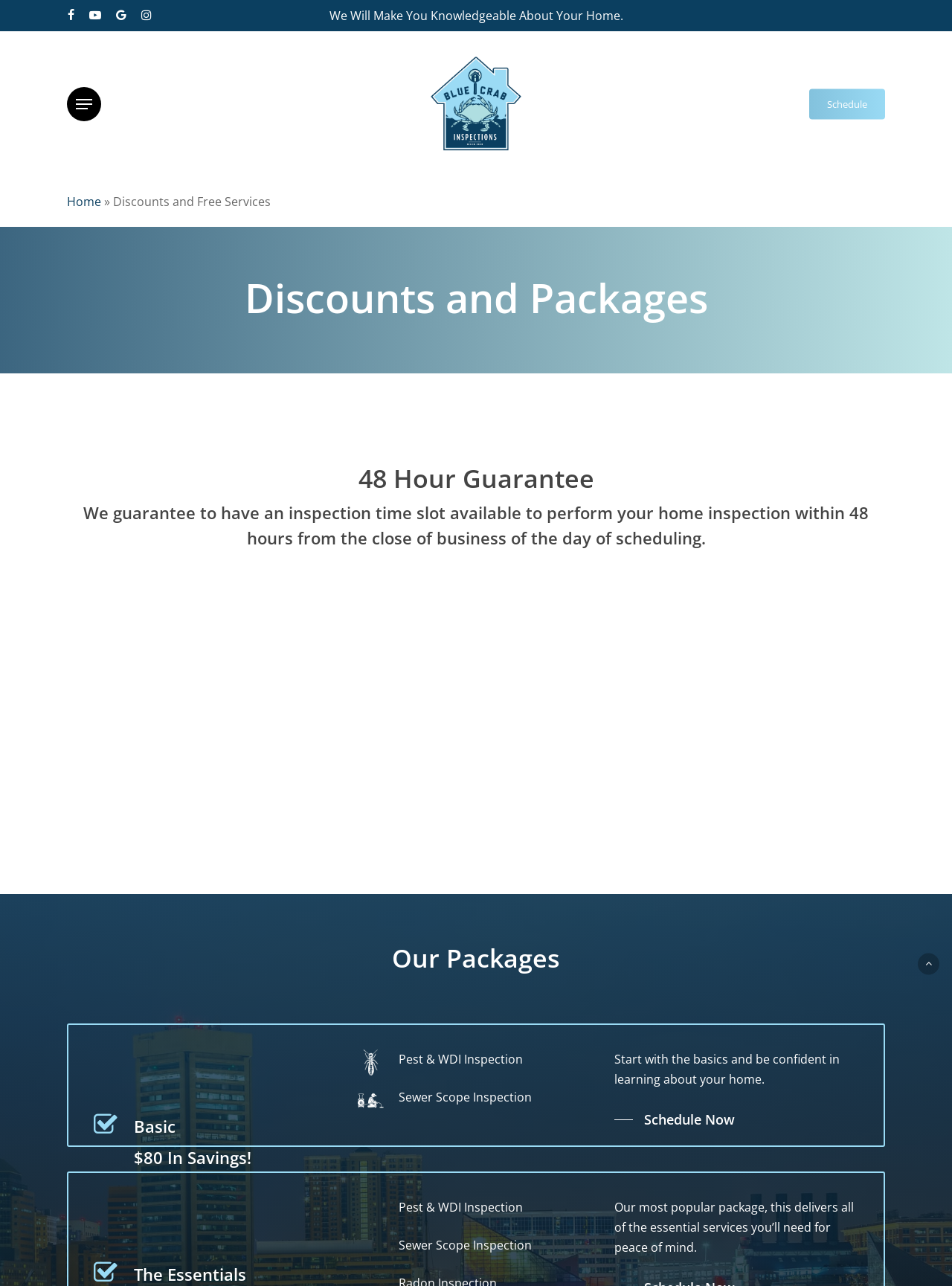What is the purpose of the 'Back to top' link?
Answer briefly with a single word or phrase based on the image.

To go back to the top of the page